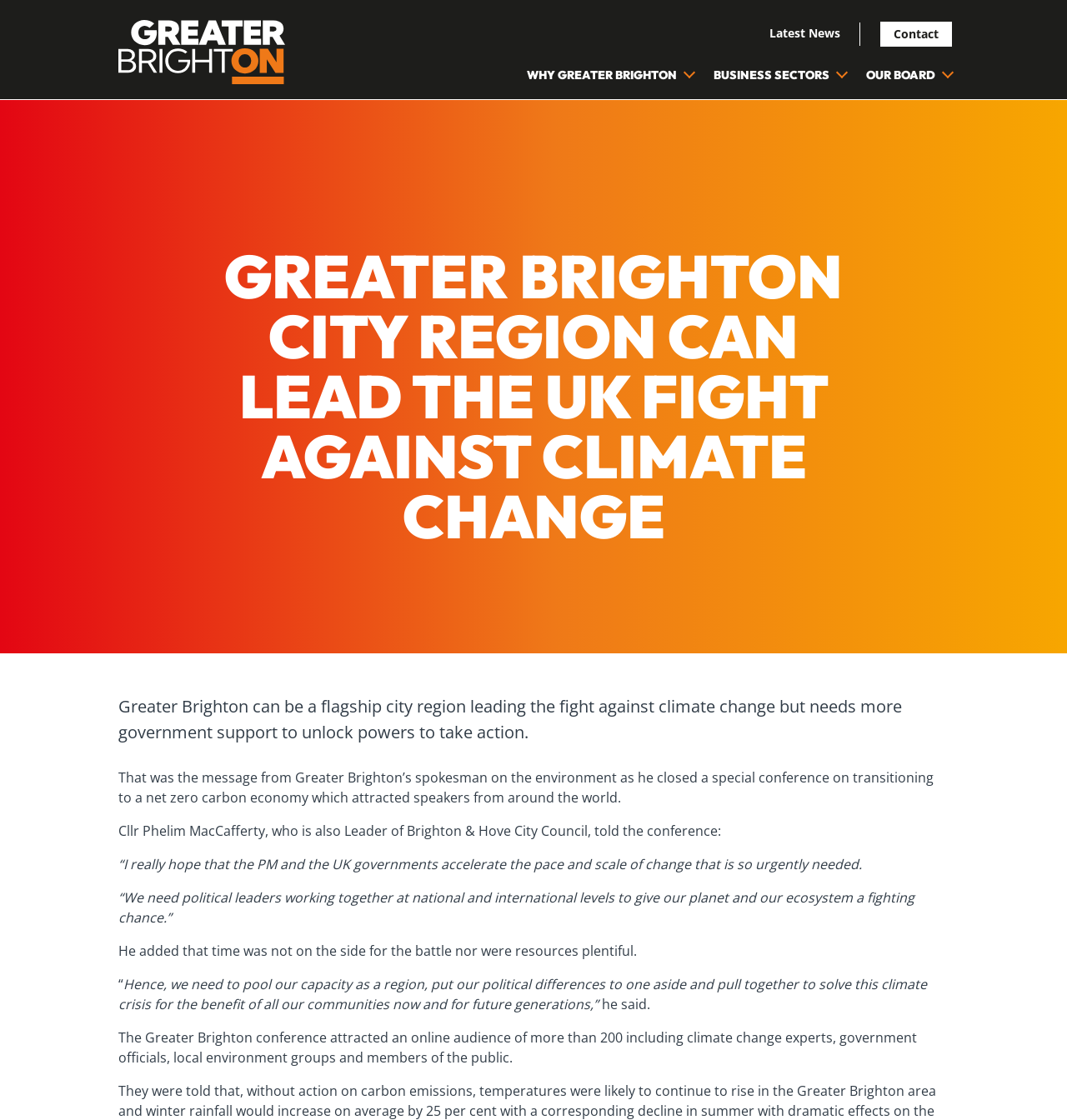Please identify the bounding box coordinates for the region that you need to click to follow this instruction: "Click the Greater Brighton logo".

[0.111, 0.018, 0.292, 0.075]